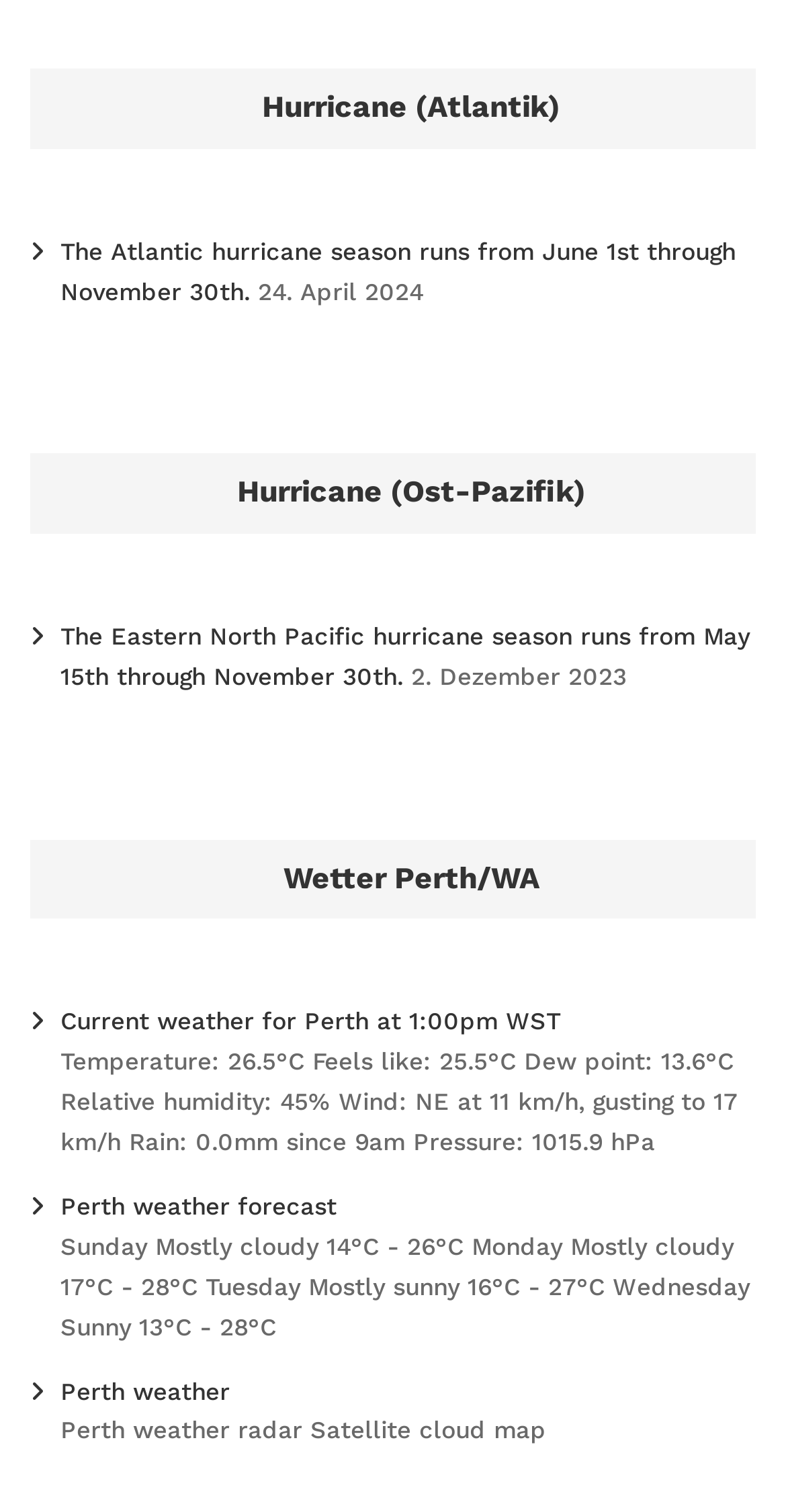Identify the bounding box coordinates for the element that needs to be clicked to fulfill this instruction: "View Eastern North Pacific hurricane season information". Provide the coordinates in the format of four float numbers between 0 and 1: [left, top, right, bottom].

[0.077, 0.412, 0.954, 0.457]